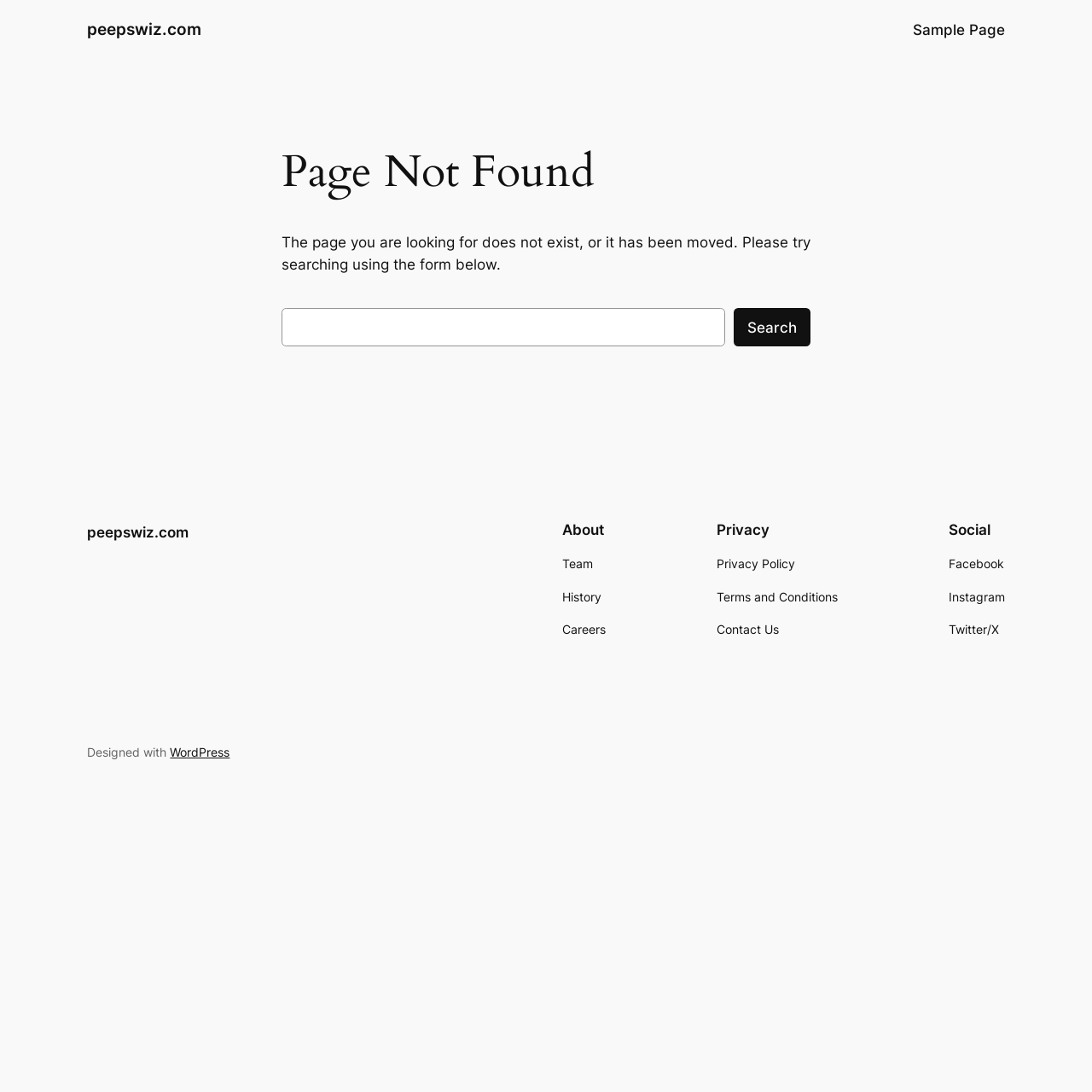What is the text of the first link on the page?
Using the image, respond with a single word or phrase.

peepswiz.com